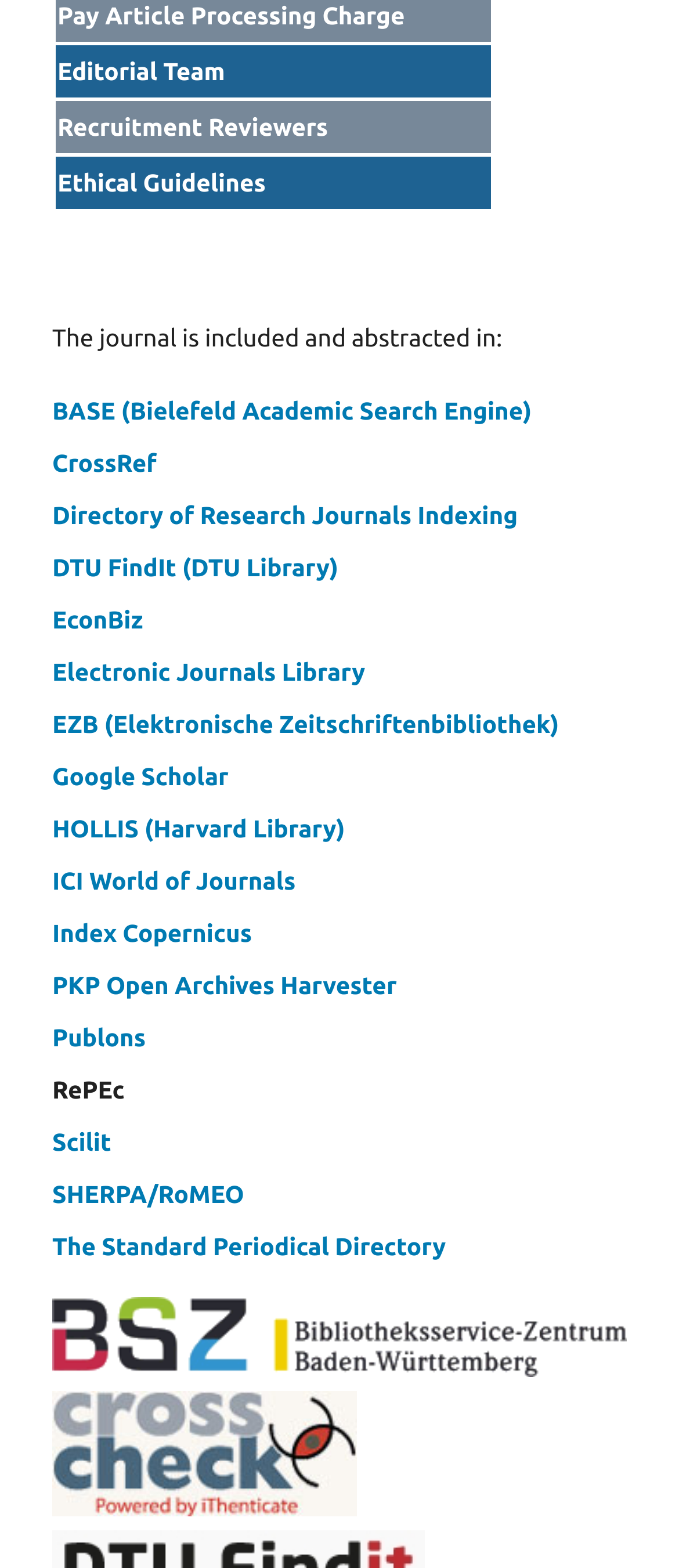Specify the bounding box coordinates of the area to click in order to follow the given instruction: "Read Ethical Guidelines."

[0.085, 0.108, 0.391, 0.125]